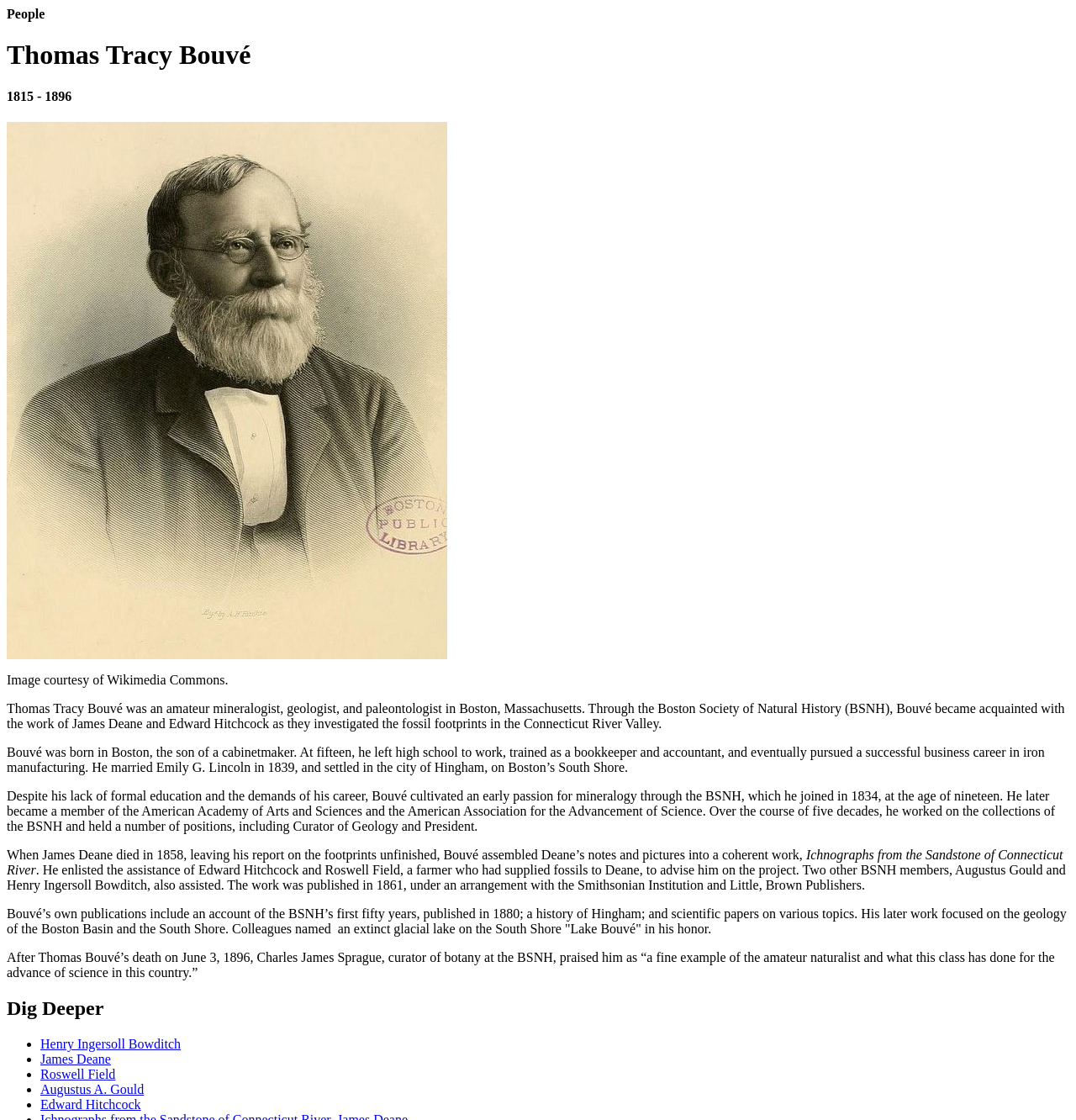Determine the main headline from the webpage and extract its text.

Thomas Tracy Bouvé